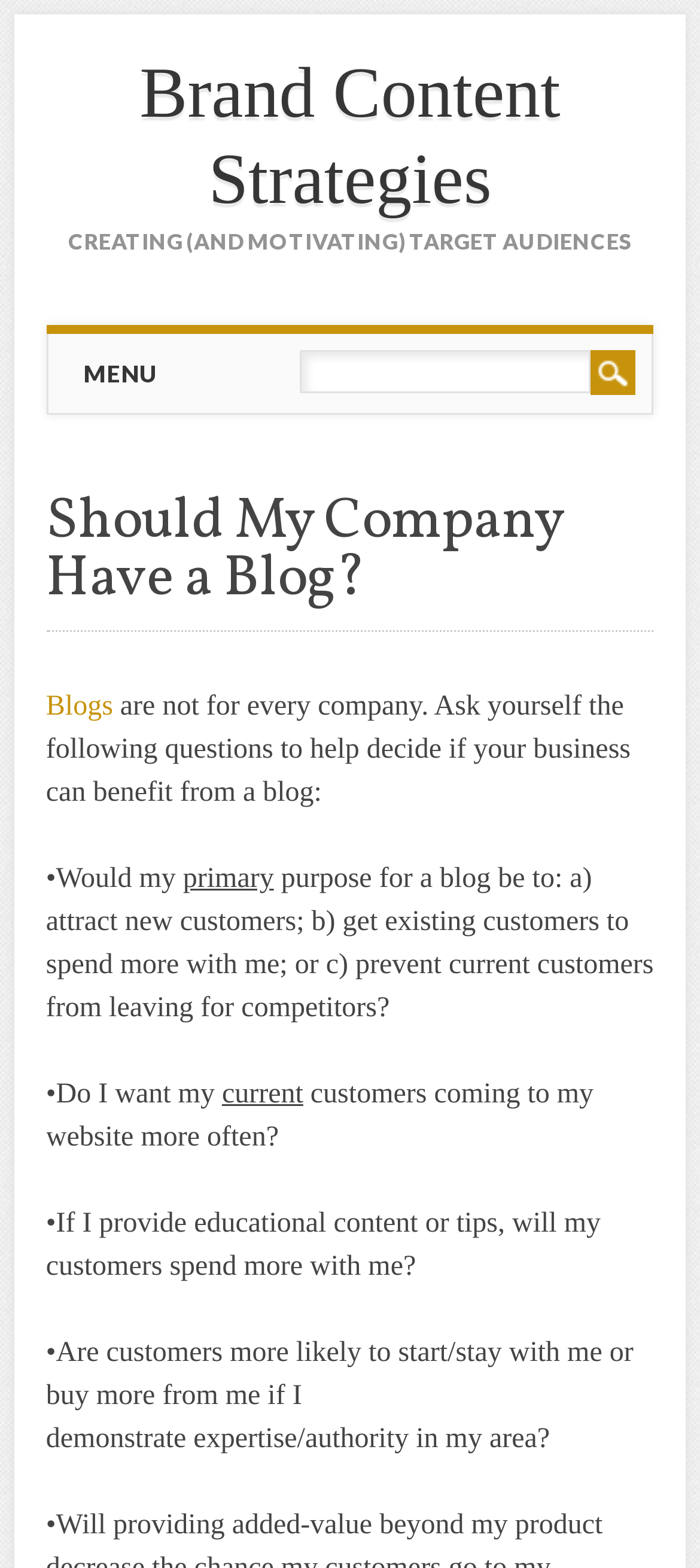Using the information from the screenshot, answer the following question thoroughly:
What is the purpose of the search bar?

The search bar is located at the top right of the webpage, and allows users to search for specific content within the website.